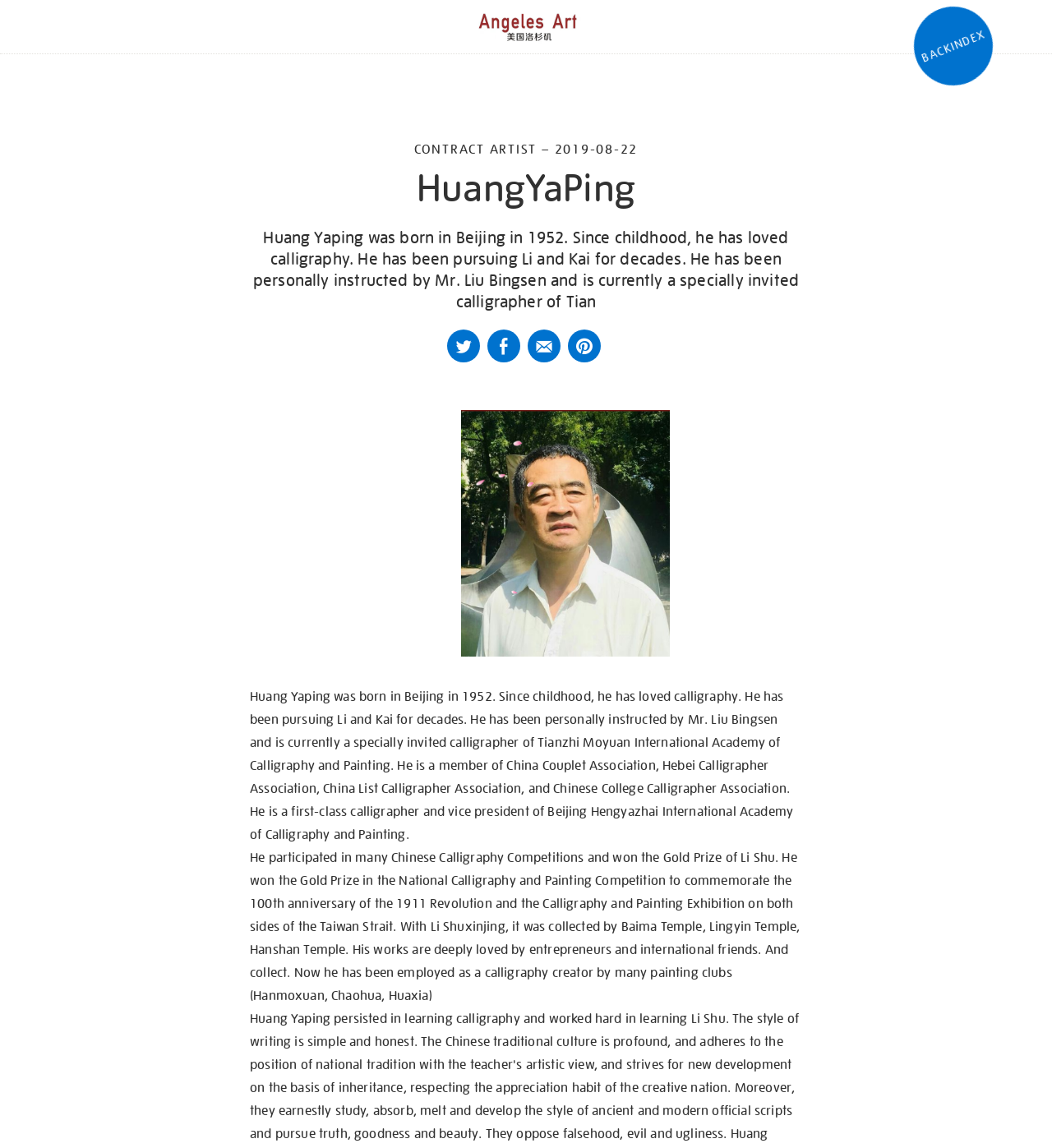Please identify the bounding box coordinates of the element's region that should be clicked to execute the following instruction: "View CONTRACT ARTIST page". The bounding box coordinates must be four float numbers between 0 and 1, i.e., [left, top, right, bottom].

[0.598, 0.047, 0.744, 0.082]